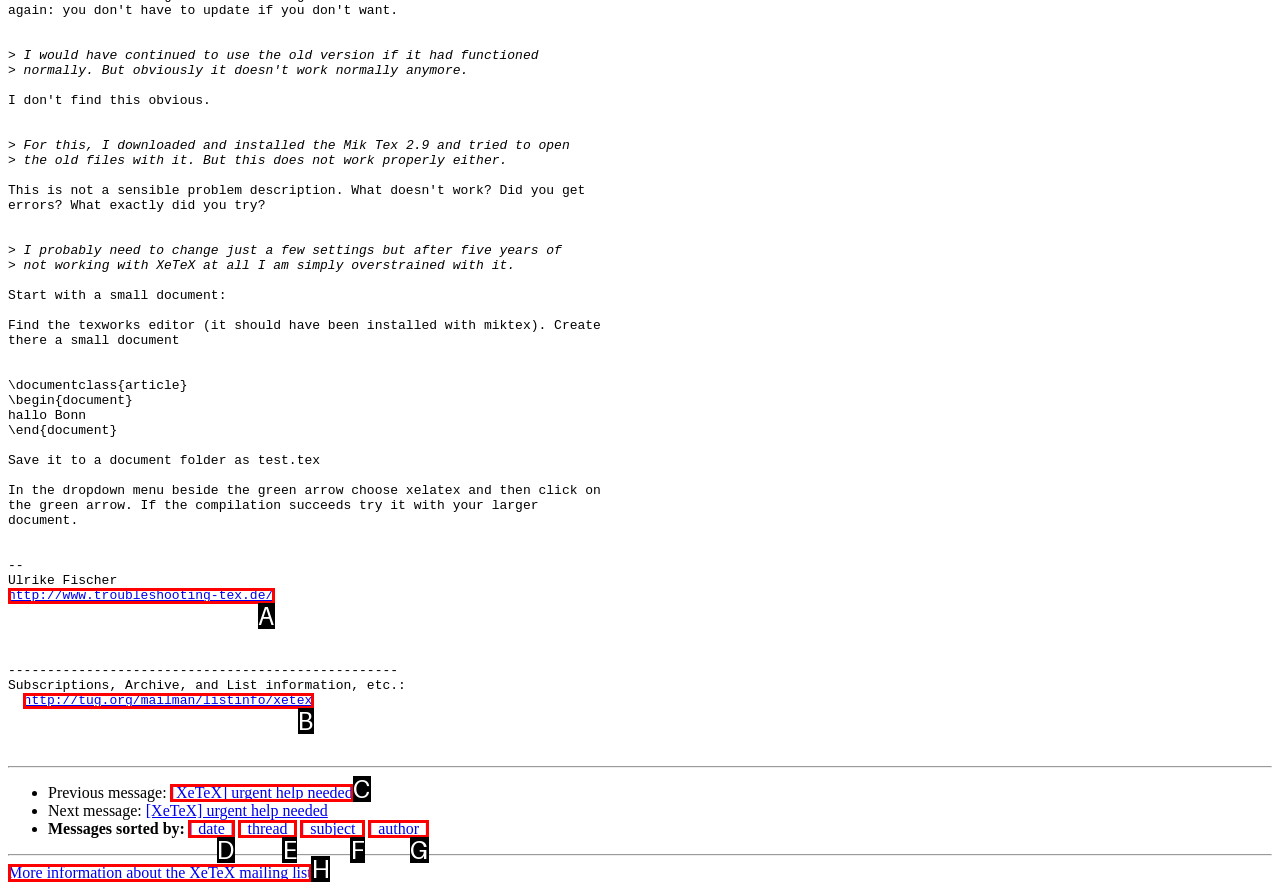Which UI element's letter should be clicked to achieve the task: Open the previous message
Provide the letter of the correct choice directly.

C